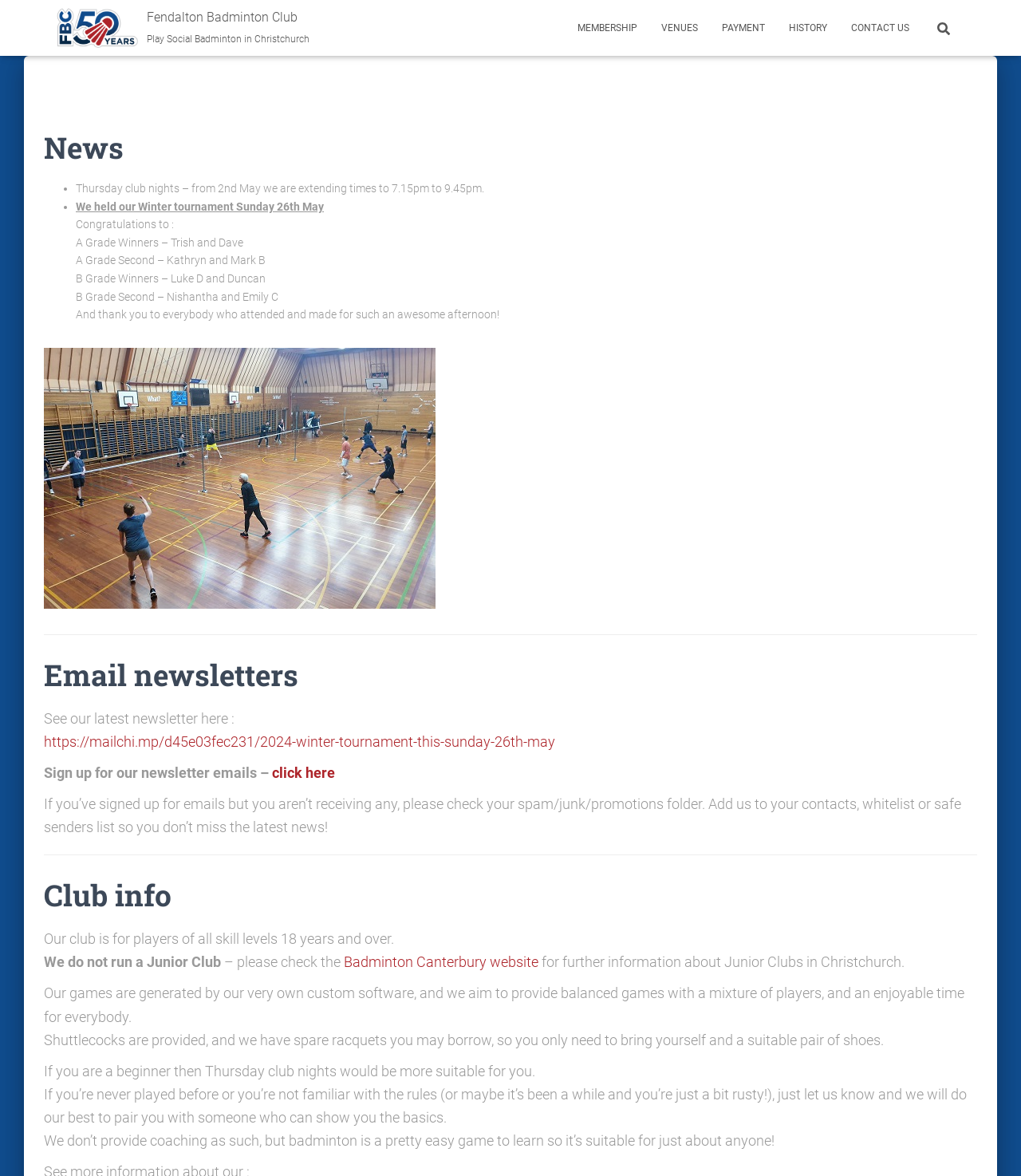Respond concisely with one word or phrase to the following query:
What is the name of the badminton club?

Fendalton Badminton Club